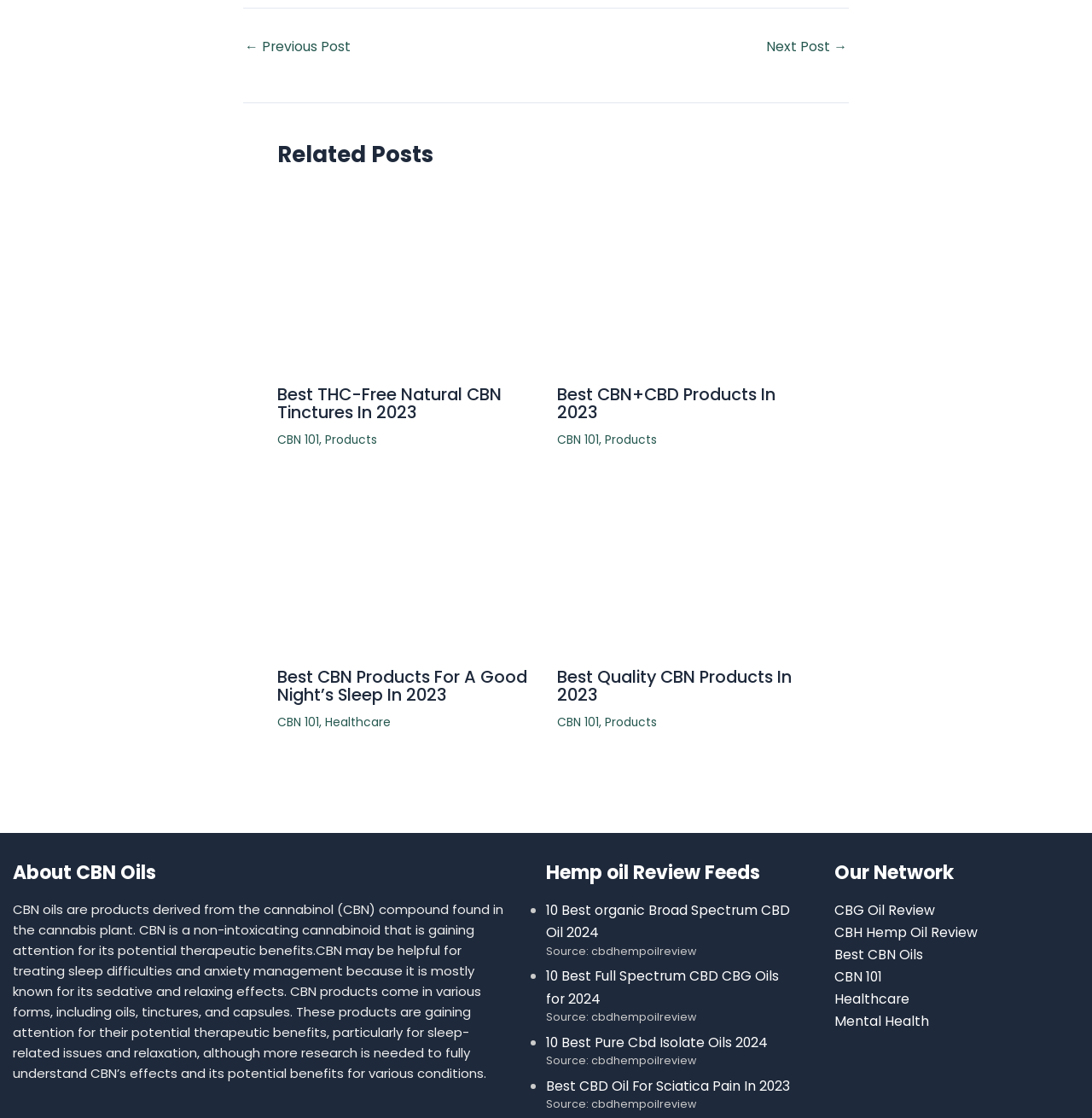Answer the question below in one word or phrase:
What is the topic of the first related post?

Best THC-Free Natural CBN Tinctures In 2023